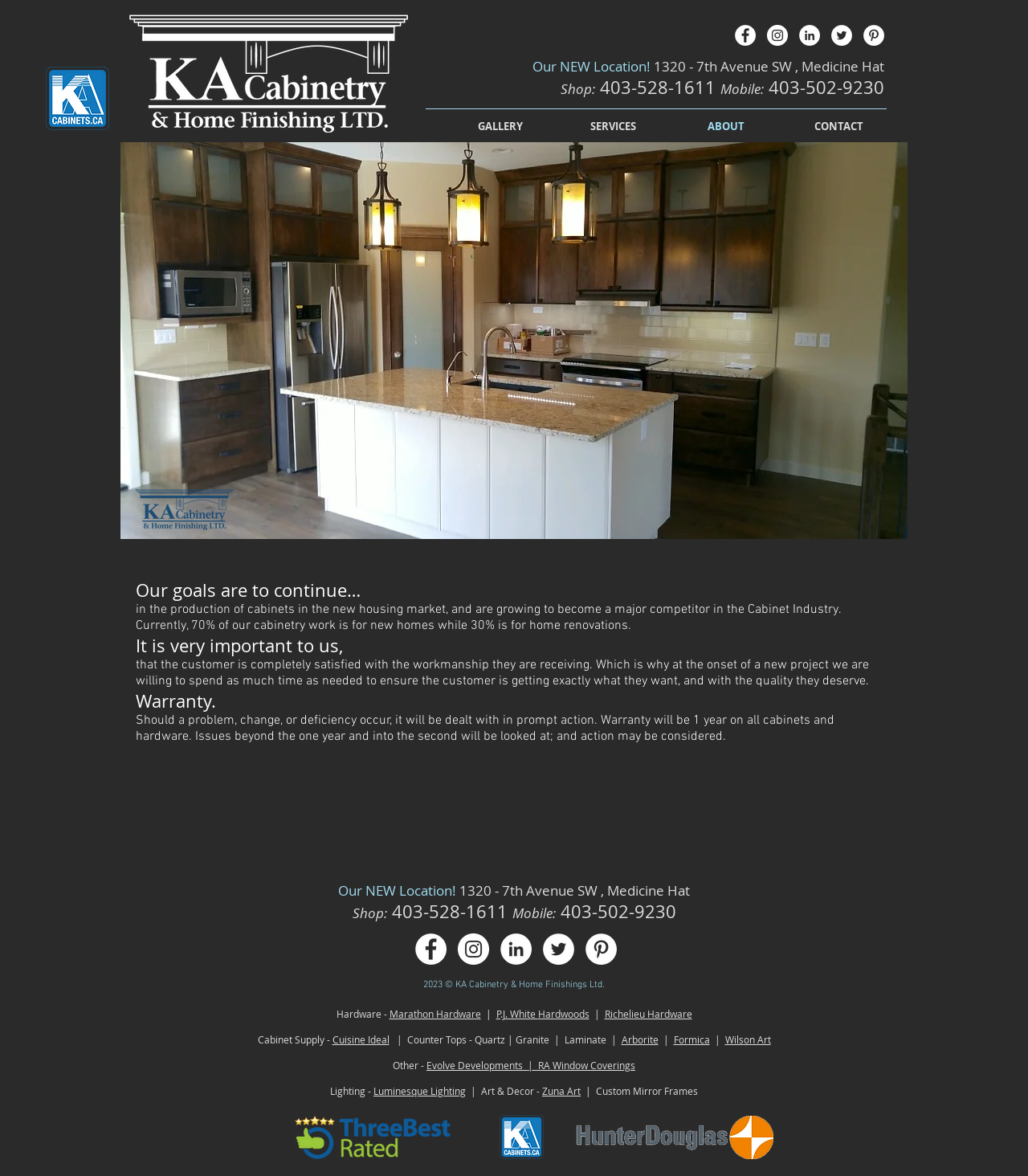What is the name of the company that supplies cabinets?
Using the image as a reference, give a one-word or short phrase answer.

Cuisine Ideal